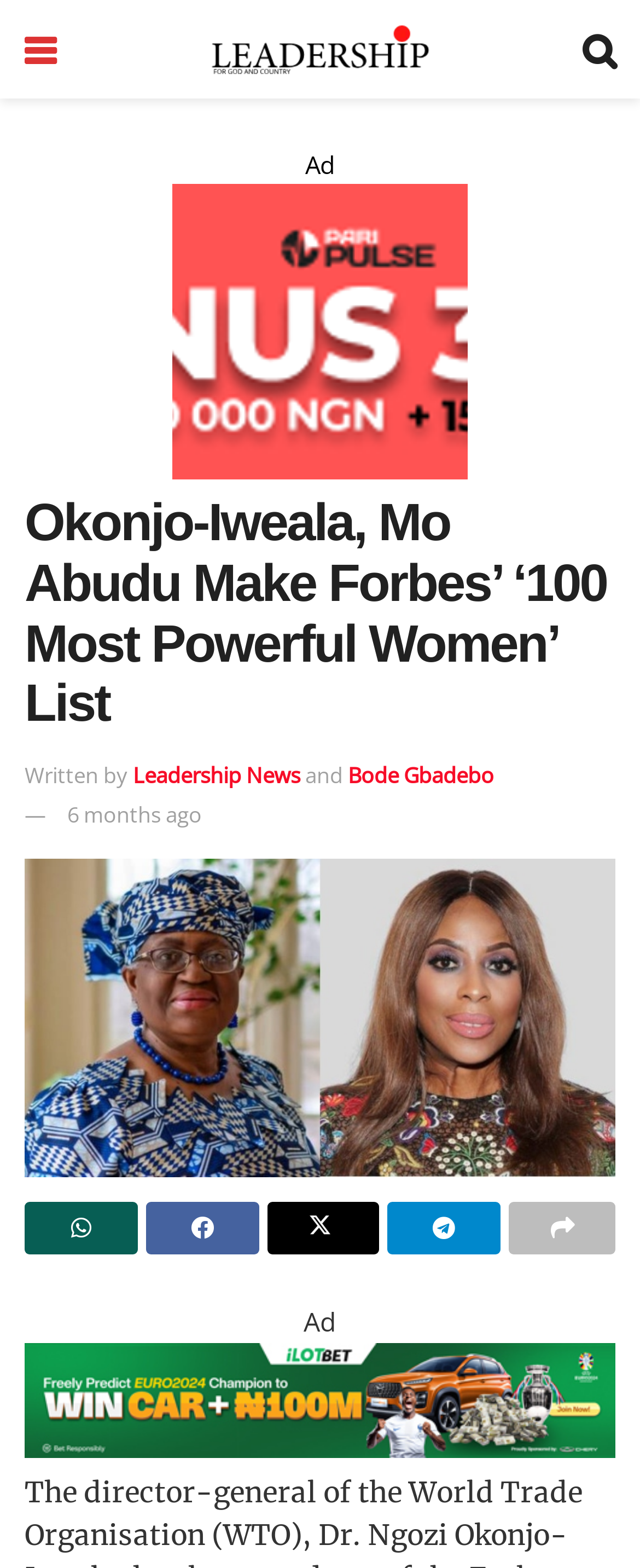How long ago was the article about Dr. Ngozi Okonjo-Iweala published?
Look at the image and respond to the question as thoroughly as possible.

The webpage has a section that mentions the publication date of the article, and it states that the article was published 6 months ago.